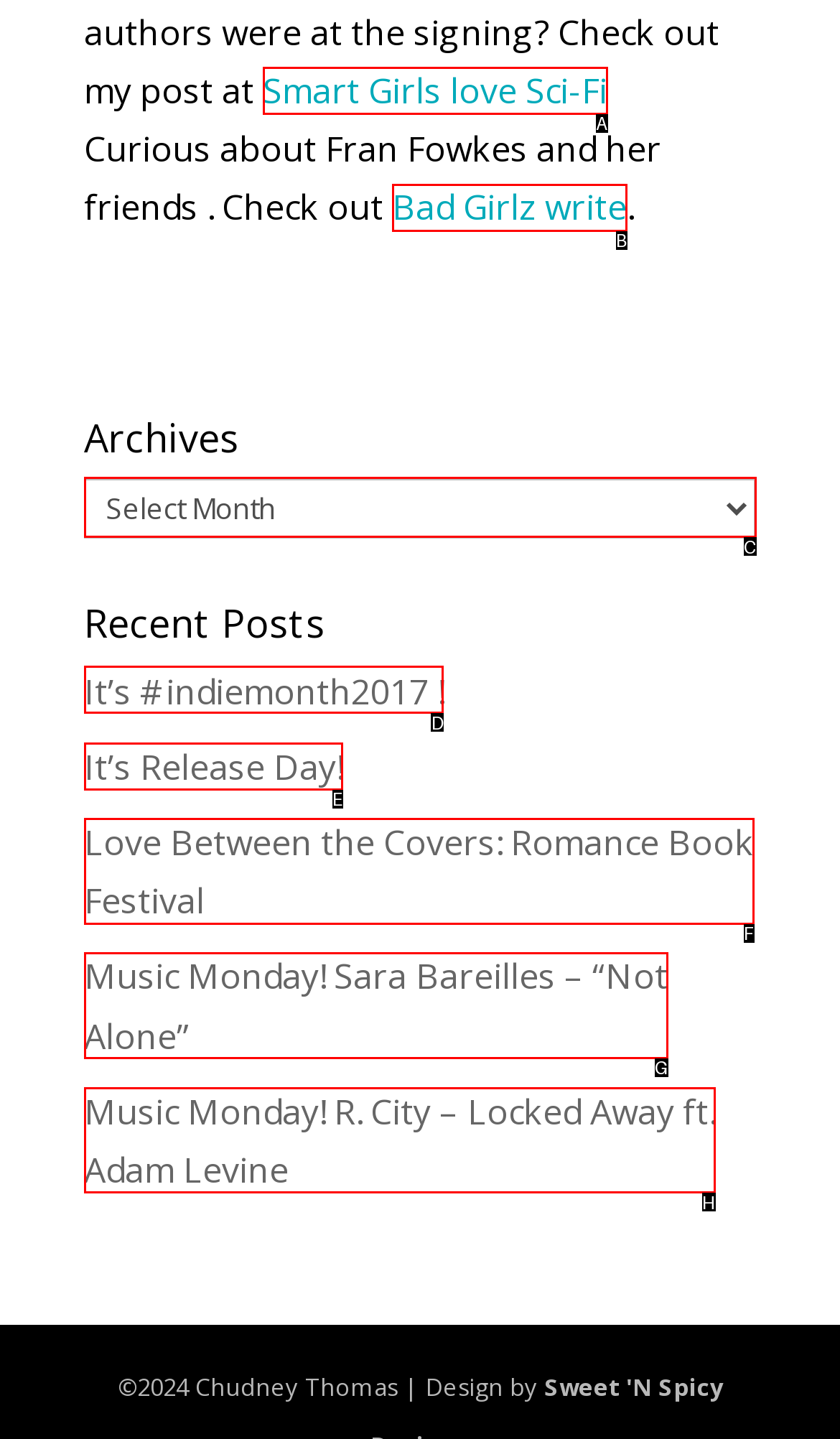Given the task: Read 'It’s #indiemonth2017!' post, point out the letter of the appropriate UI element from the marked options in the screenshot.

D